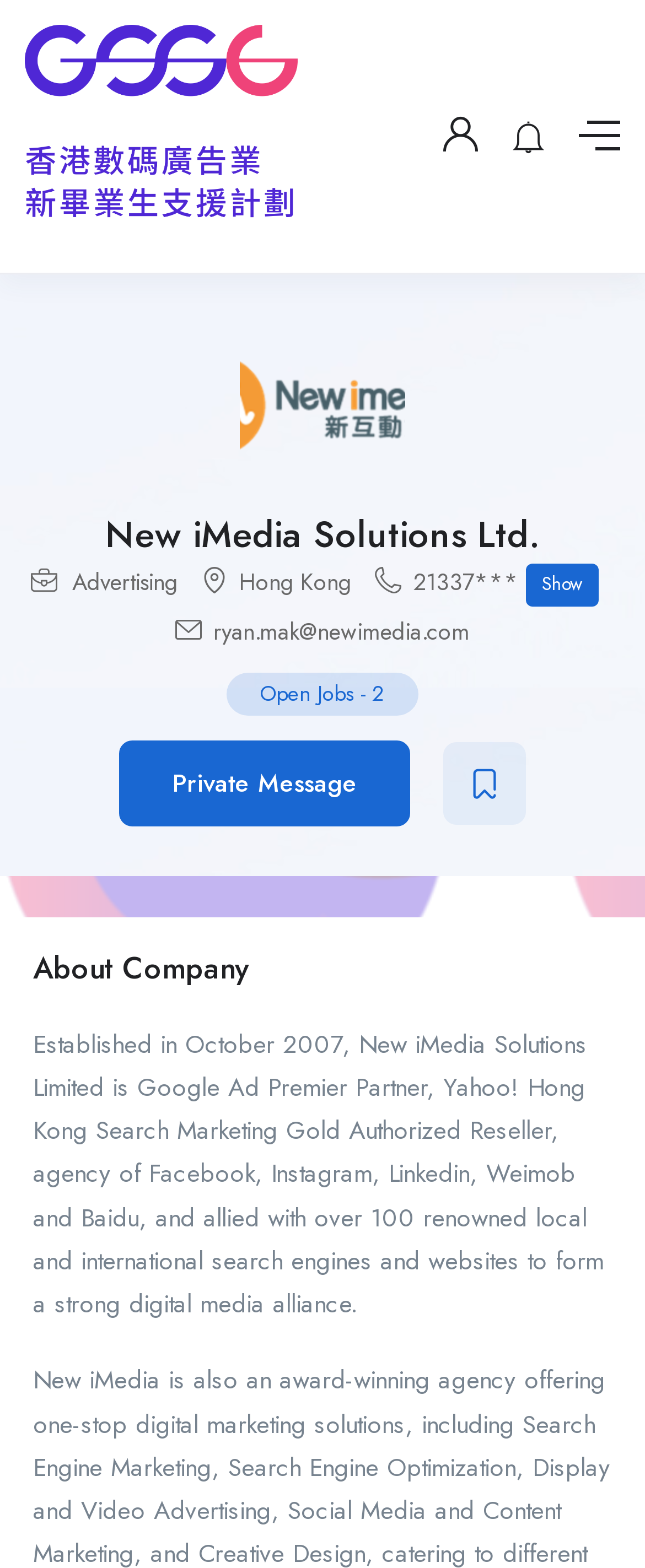Please find and report the primary heading text from the webpage.

New iMedia Solutions Ltd.